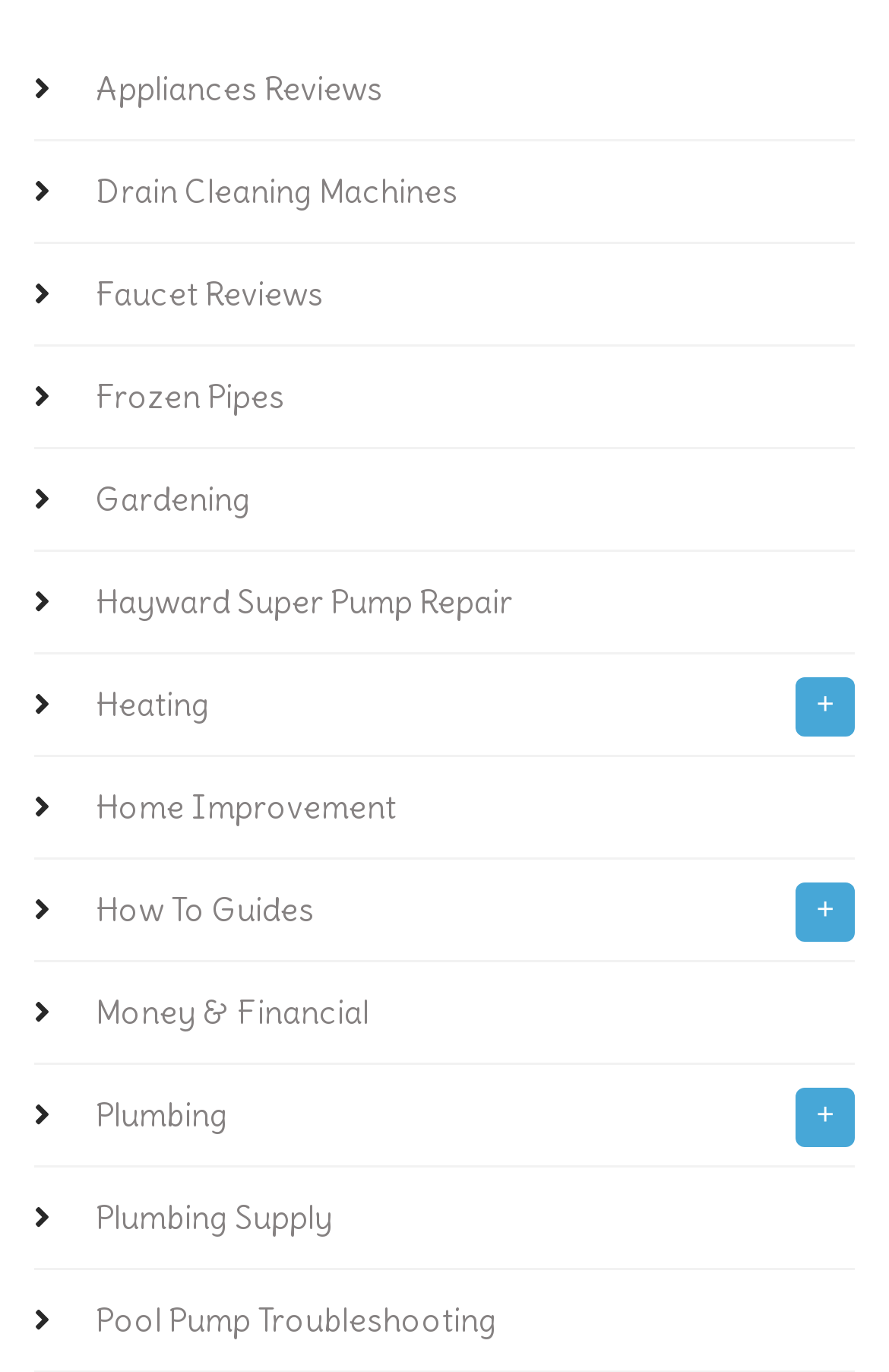Give a one-word or short phrase answer to this question: 
How many '+' buttons are on the webpage?

3